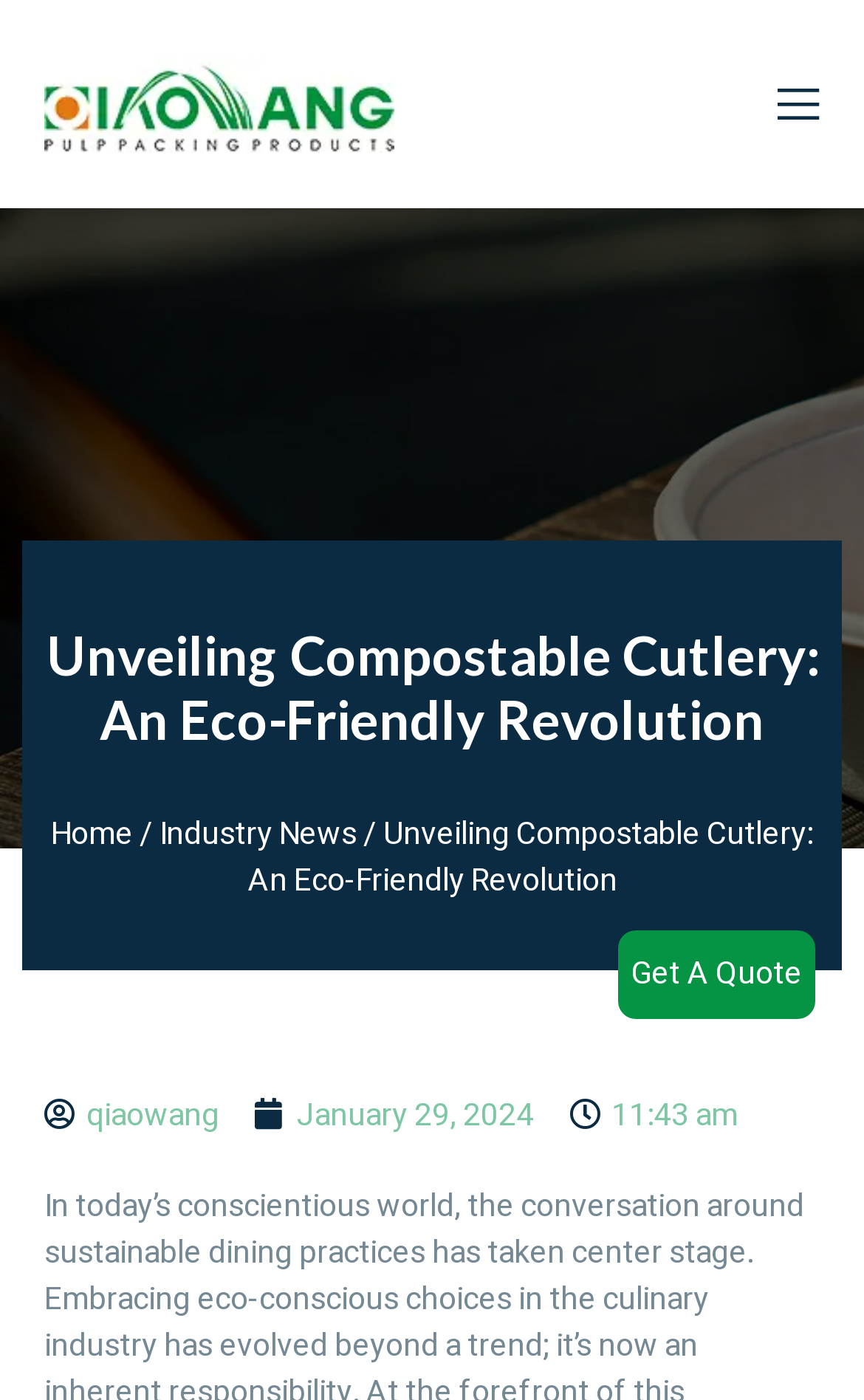Give a concise answer using only one word or phrase for this question:
What is the call-to-action button?

Get A Quote